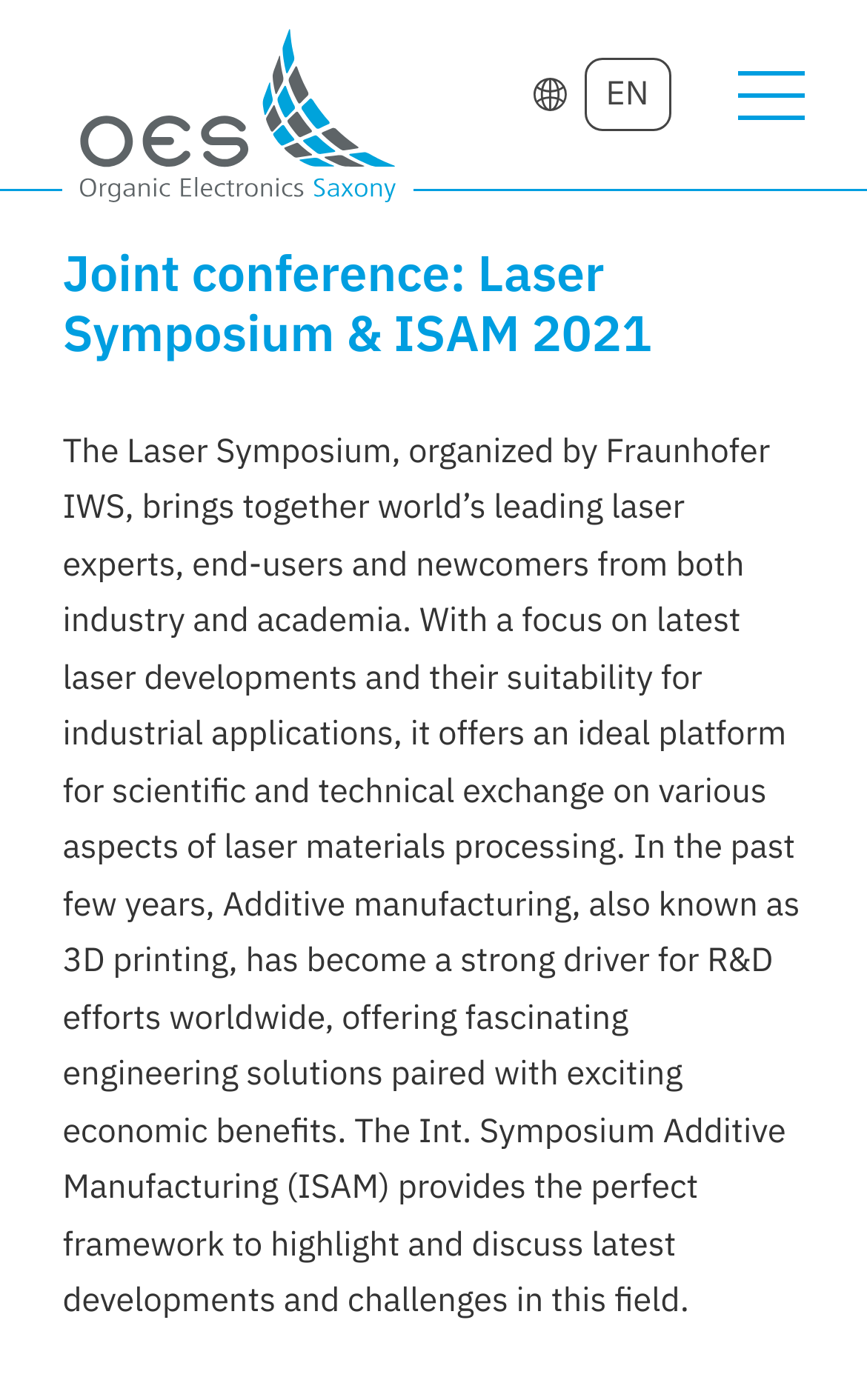Explain the contents of the webpage comprehensively.

The webpage is about the OES (Organic Electronics Saxony) joint conference, specifically the Laser Symposium and ISAM (International Symposium Additive Manufacturing) 2021. 

At the top left corner, there is a logo of OES - Organic Electronics Saxony, which is a clickable link. 

To the right of the logo, there are two more links: an empty link and a link labeled "EN" (English), which is an abbreviation. 

On the top right corner, there is a button labeled "Menü" (Menu) that is not expanded. 

Below the top section, there is a header section that spans the entire width of the page. This section contains a heading that reads "Joint conference: Laser Symposium & ISAM 2021". 

Below the header, there is a large block of text that describes the Laser Symposium and ISAM. The text explains that the Laser Symposium brings together experts from industry and academia to discuss laser developments and their industrial applications. It also mentions that additive manufacturing, also known as 3D printing, has become a significant driver for R&D efforts worldwide, and the ISAM provides a platform to discuss latest developments and challenges in this field.